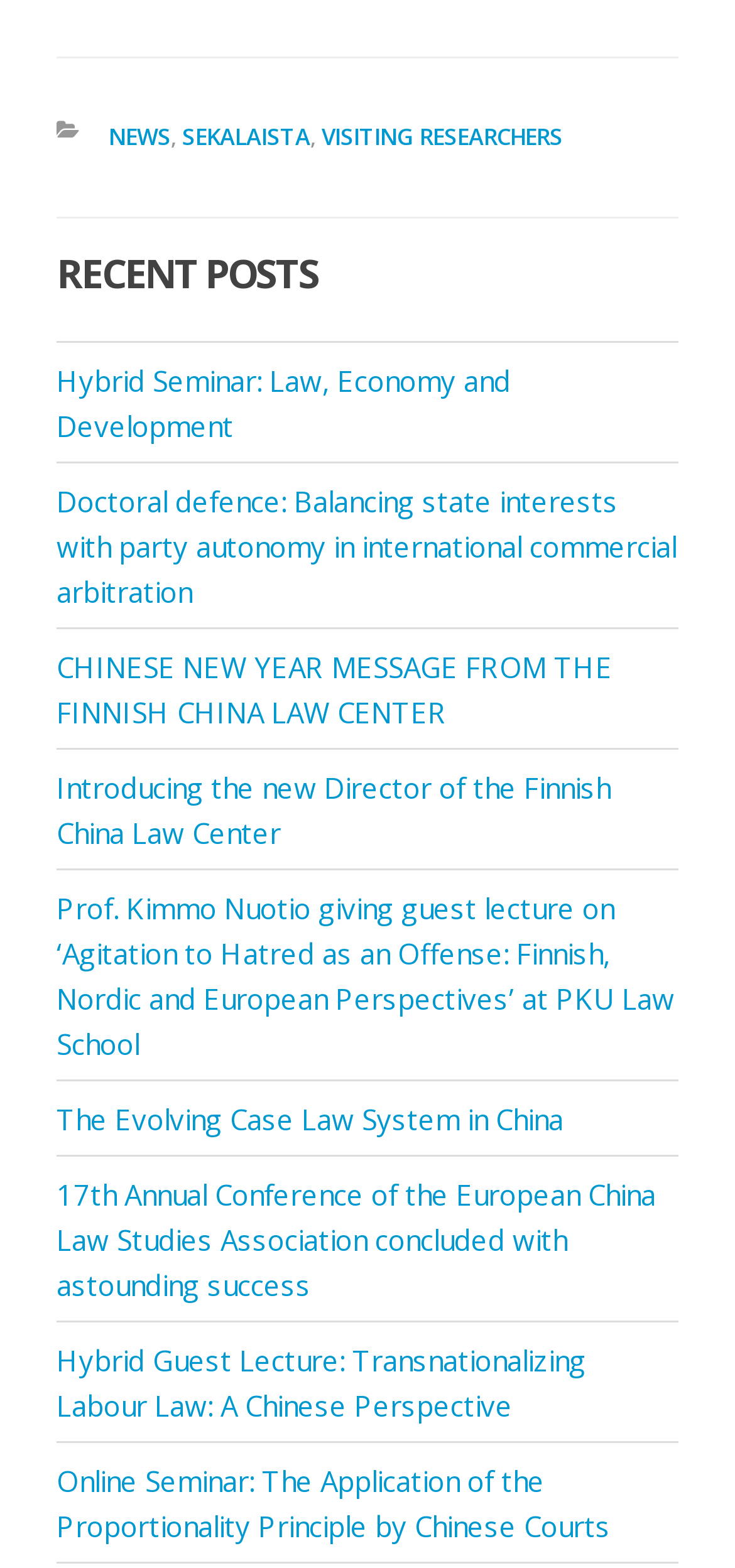What is the last recent post about?
Look at the image and respond to the question as thoroughly as possible.

I looked at the last link under the 'RECENT POSTS' heading and found that it is about an 'Online Seminar: The Application of the Proportionality Principle by Chinese Courts'.